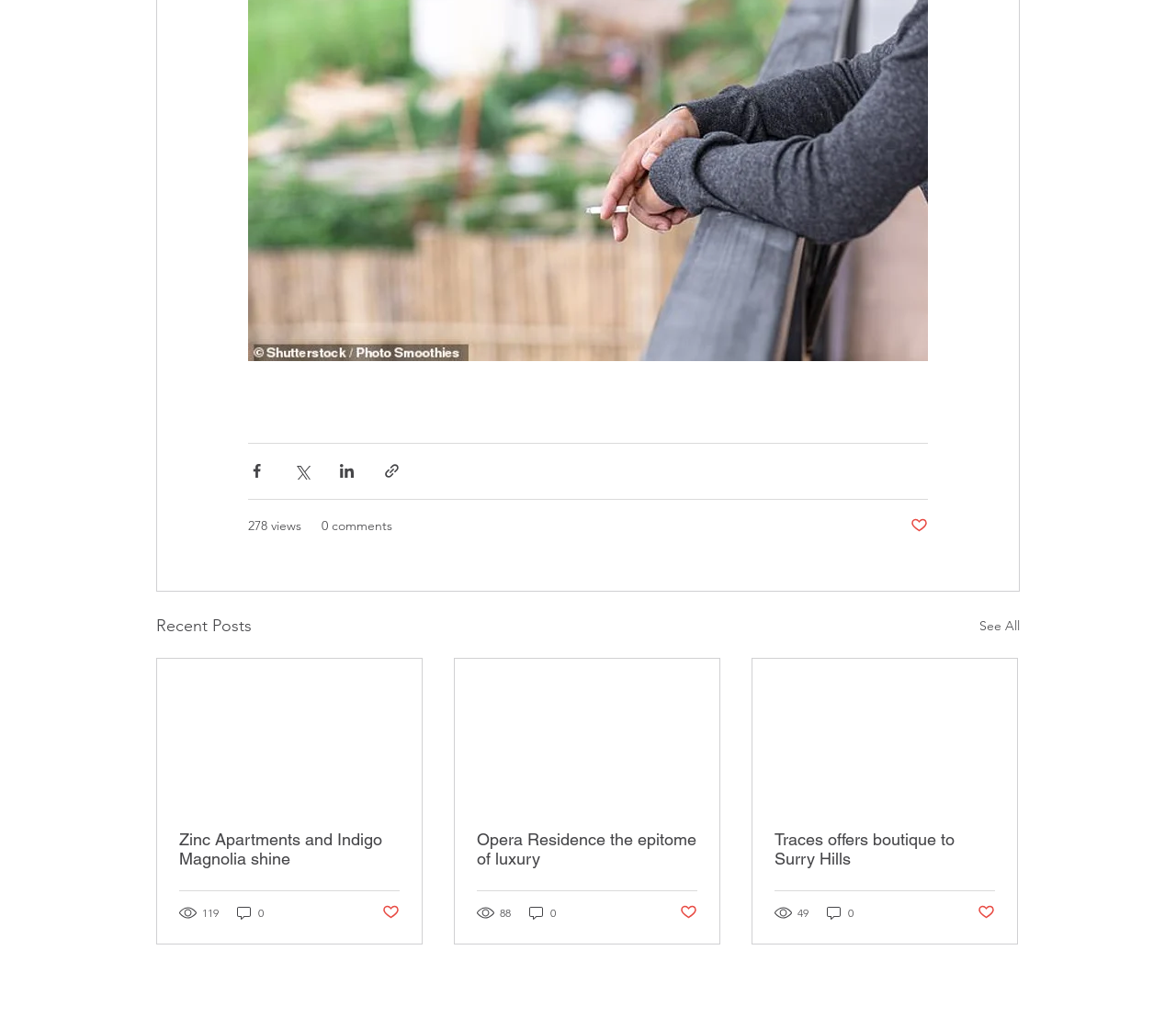Kindly determine the bounding box coordinates for the area that needs to be clicked to execute this instruction: "Share via link".

[0.326, 0.454, 0.341, 0.471]